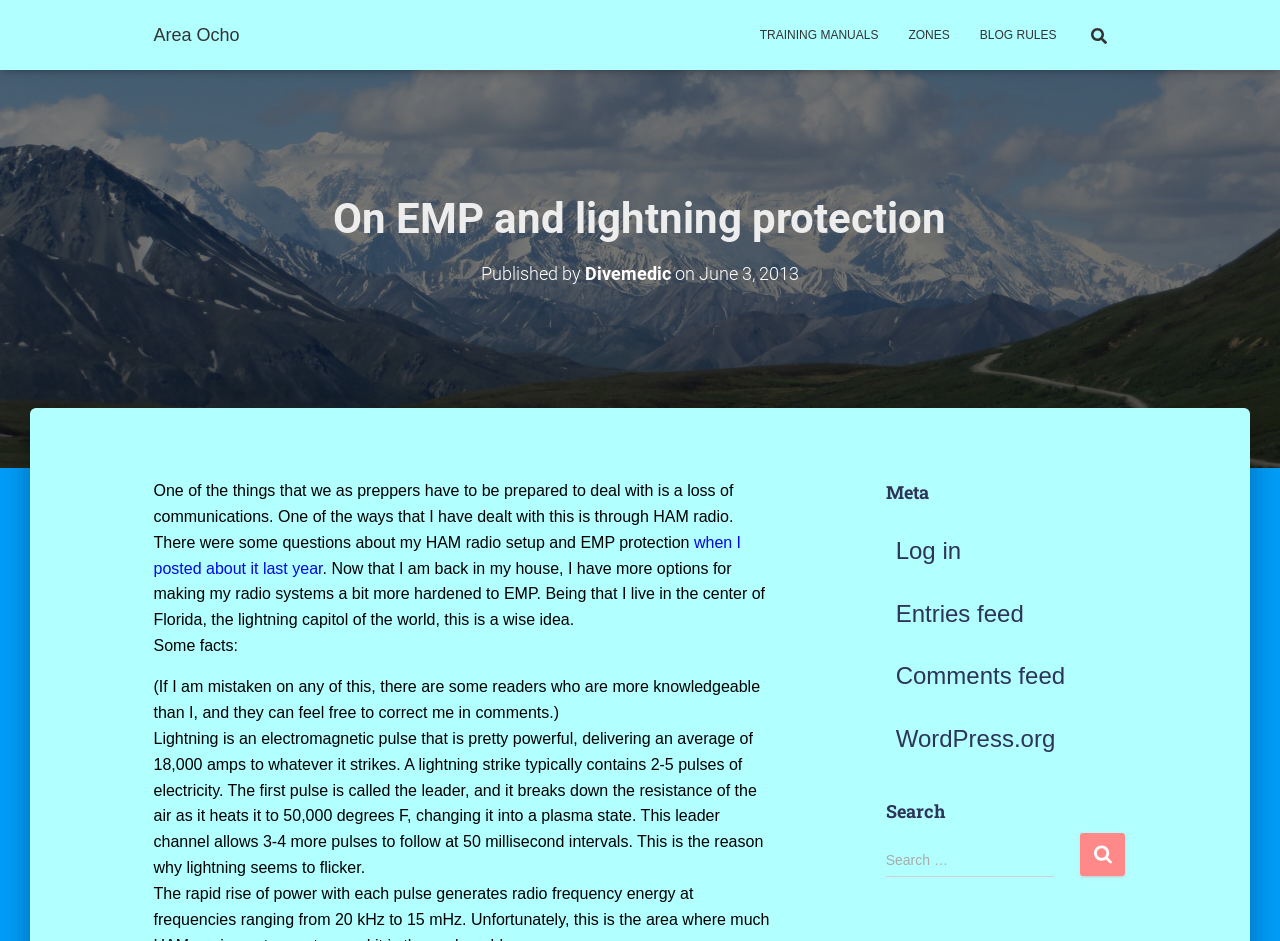Identify the main title of the webpage and generate its text content.

On EMP and lightning protection